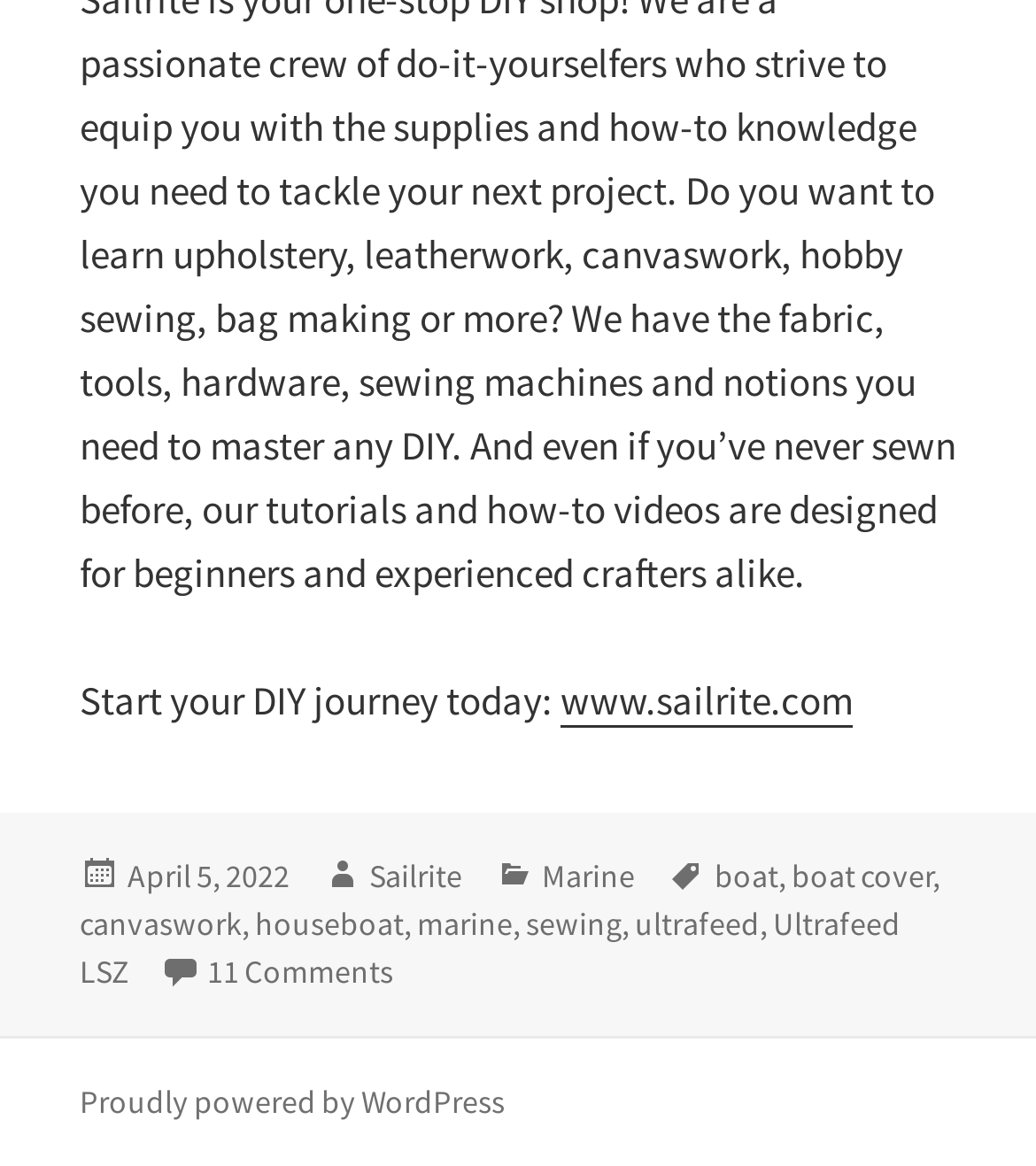Identify the bounding box coordinates for the element that needs to be clicked to fulfill this instruction: "Click on the link to visit Sailrite website". Provide the coordinates in the format of four float numbers between 0 and 1: [left, top, right, bottom].

[0.541, 0.578, 0.823, 0.624]